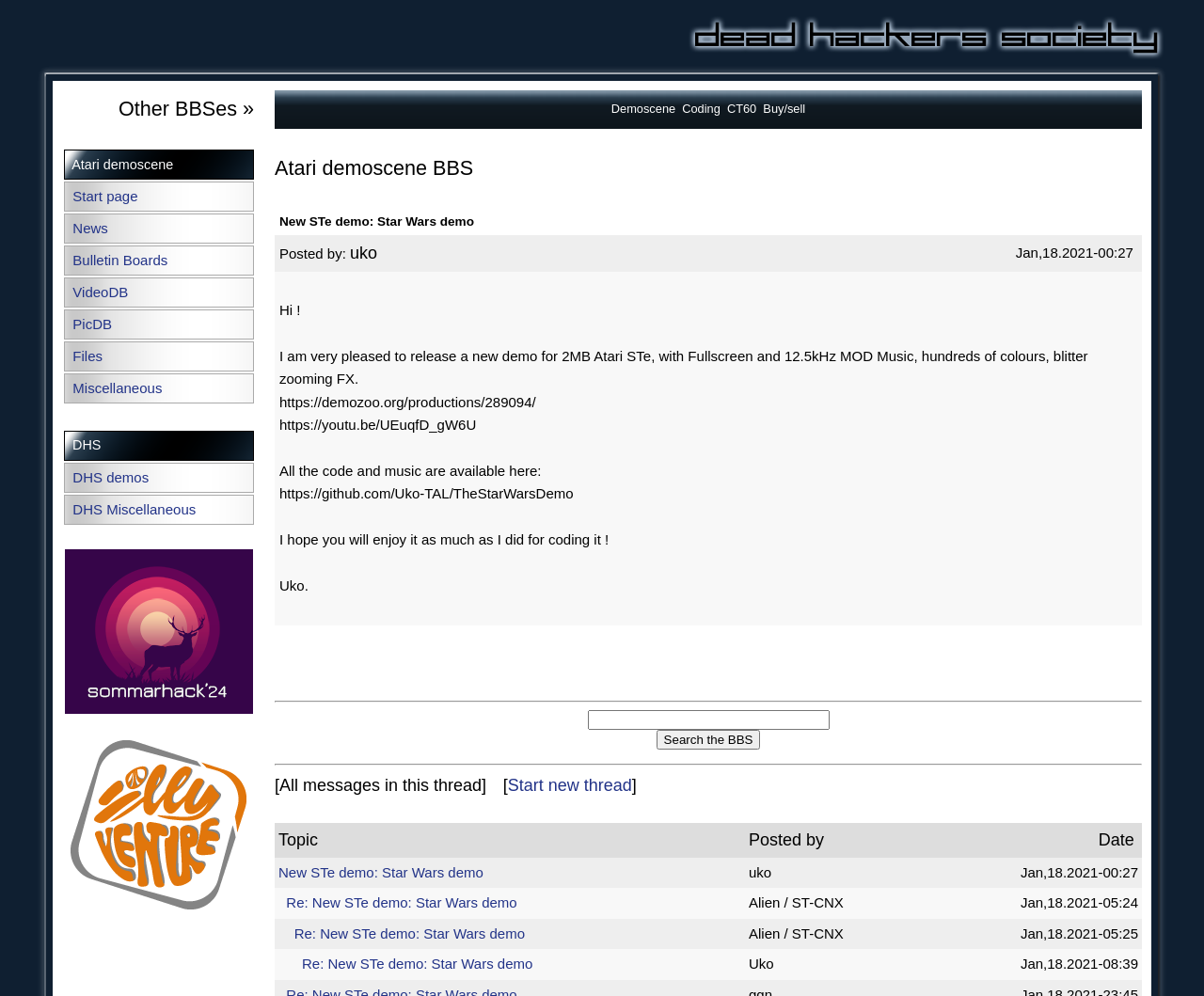What is the topic of the post by user 'uko'?
Can you provide an in-depth and detailed response to the question?

The post by user 'uko' is about a new demo for 2MB Atari STe, with details about the demo's features and links to the demo's page and GitHub repository.